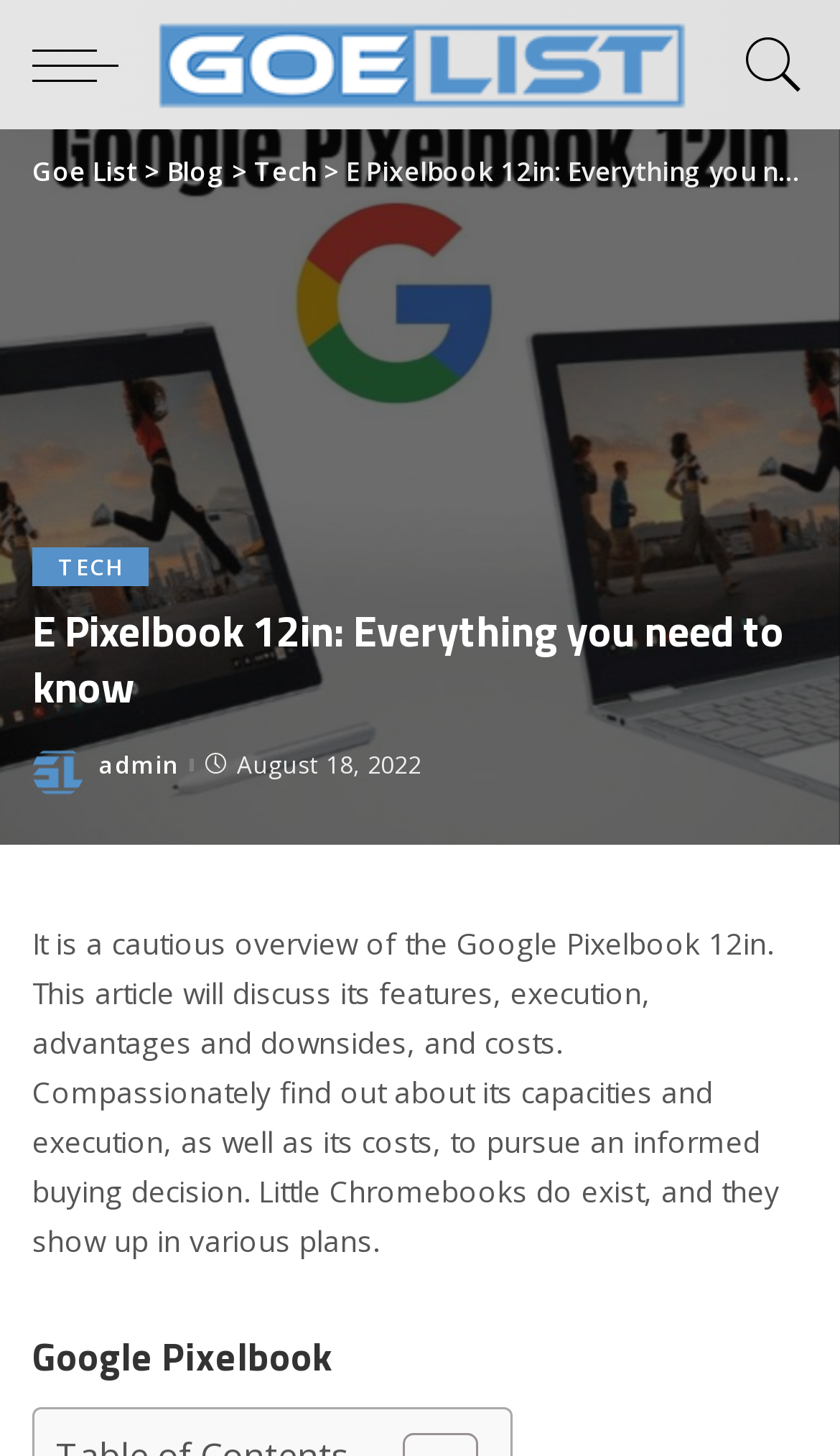Pinpoint the bounding box coordinates of the element you need to click to execute the following instruction: "Explore the Tech category". The bounding box should be represented by four float numbers between 0 and 1, in the format [left, top, right, bottom].

[0.303, 0.105, 0.377, 0.13]